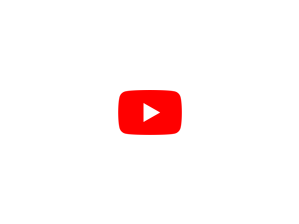Explain what is happening in the image with as much detail as possible.

The image displays a recognizable YouTube play button, prominently featuring a red background with a white triangular play symbol in the center. This visual element indicates a video player interface, inviting viewers to engage by clicking to watch content. It suggests access to informative videos, likely related to the subjects discussed on the webpage, such as barcode scanning labels and their usage. The button's placement within the layout emphasizes its importance as a gateway to multimedia resources that enhance understanding and learning.